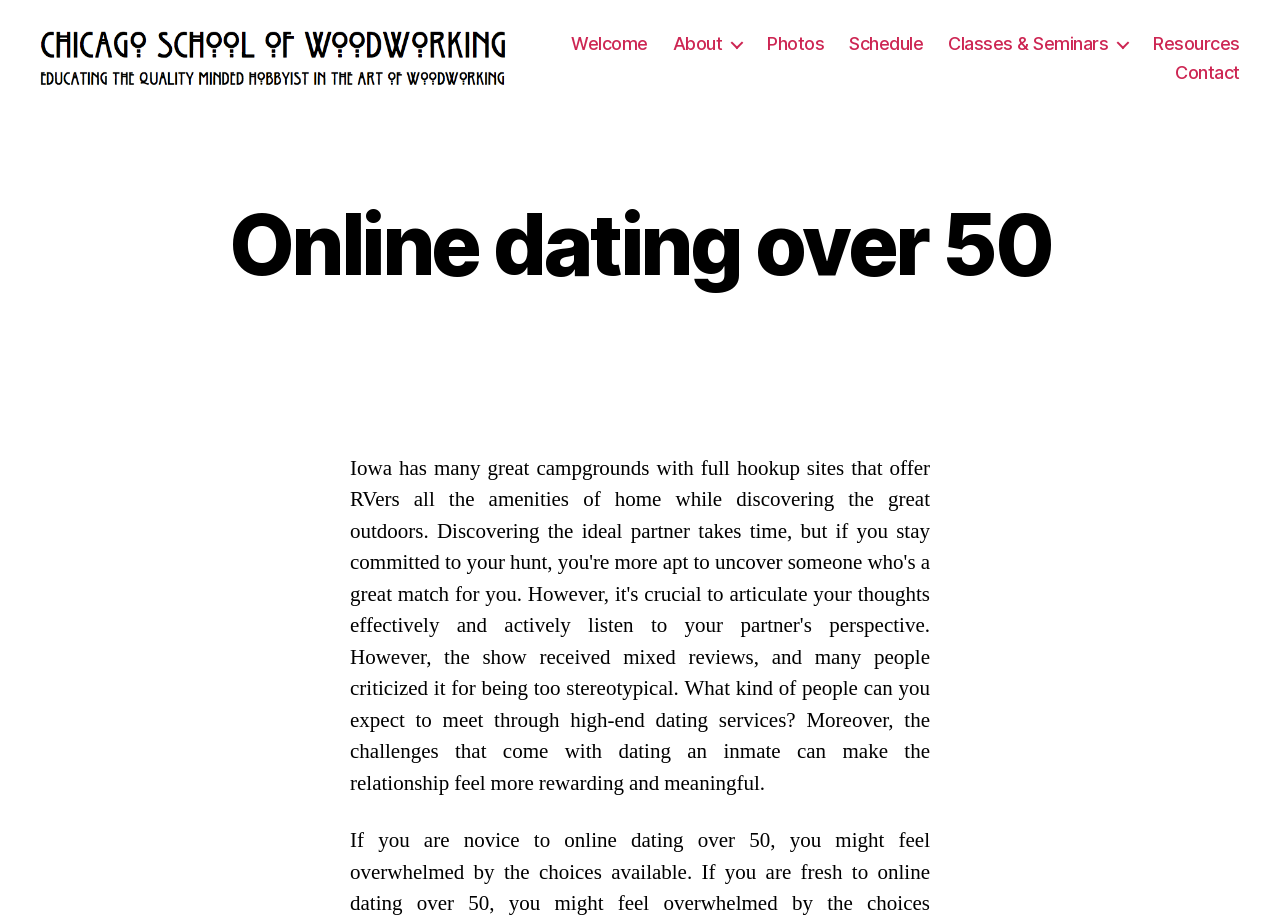Please specify the bounding box coordinates of the clickable region necessary for completing the following instruction: "click the 'Welcome' link". The coordinates must consist of four float numbers between 0 and 1, i.e., [left, top, right, bottom].

[0.534, 0.042, 0.593, 0.066]